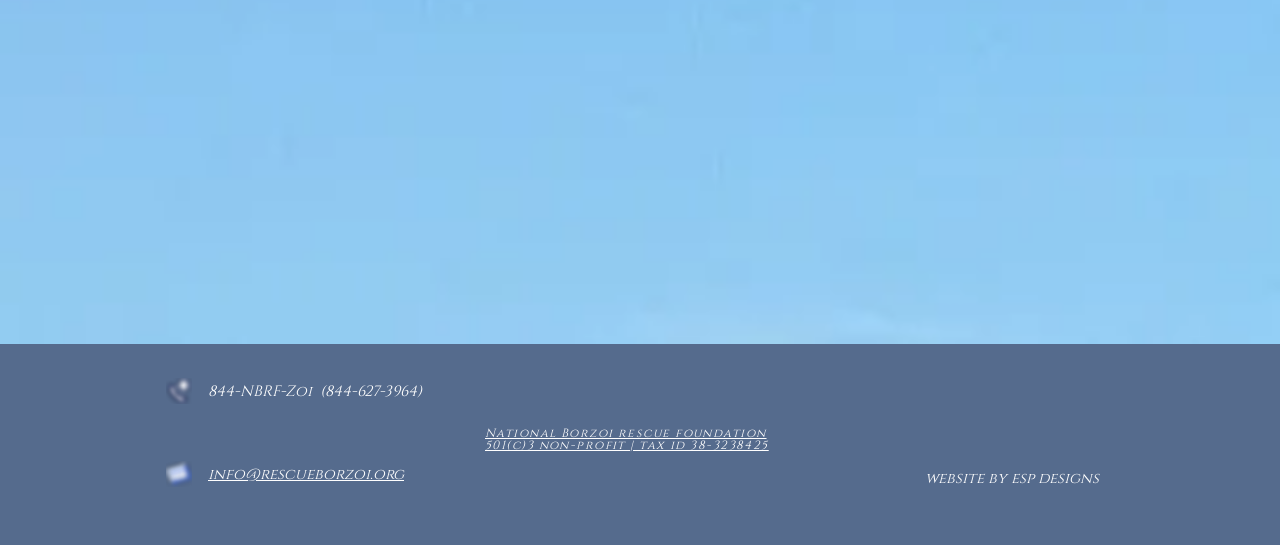Respond with a single word or short phrase to the following question: 
What is the name of the organization?

National Borzoi rescue foundation